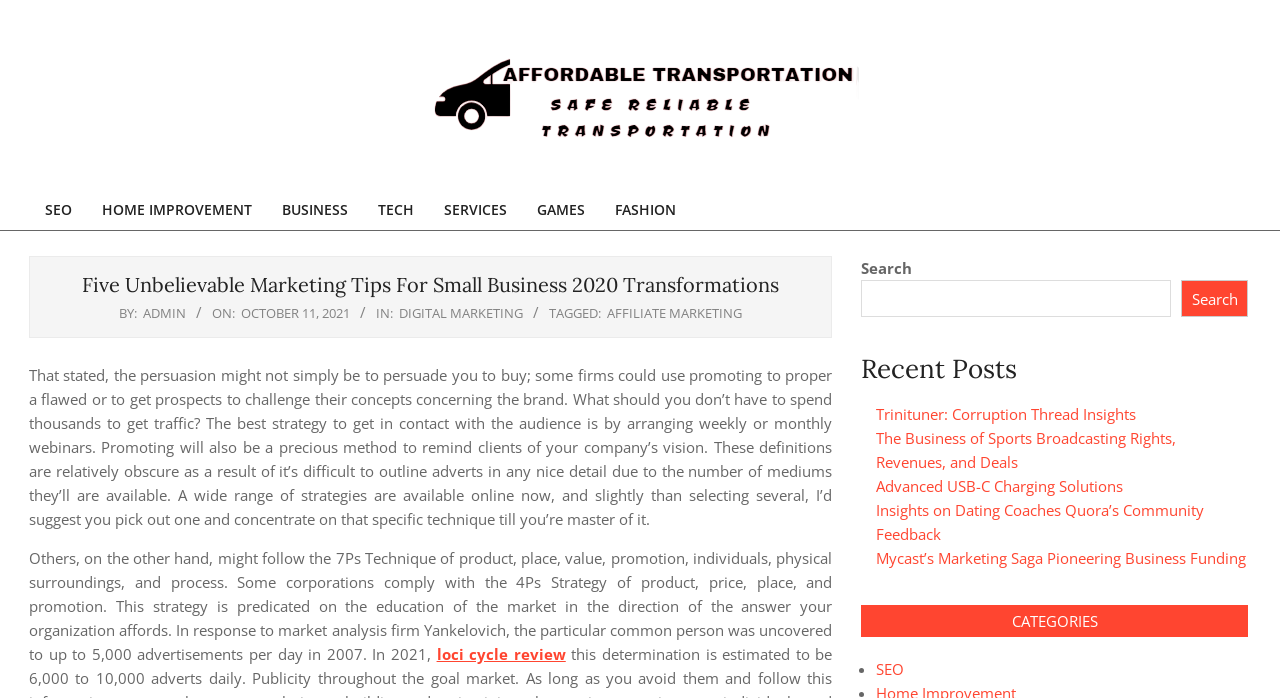Identify the text that serves as the heading for the webpage and generate it.

Five Unbelievable Marketing Tips For Small Business 2020 Transformations